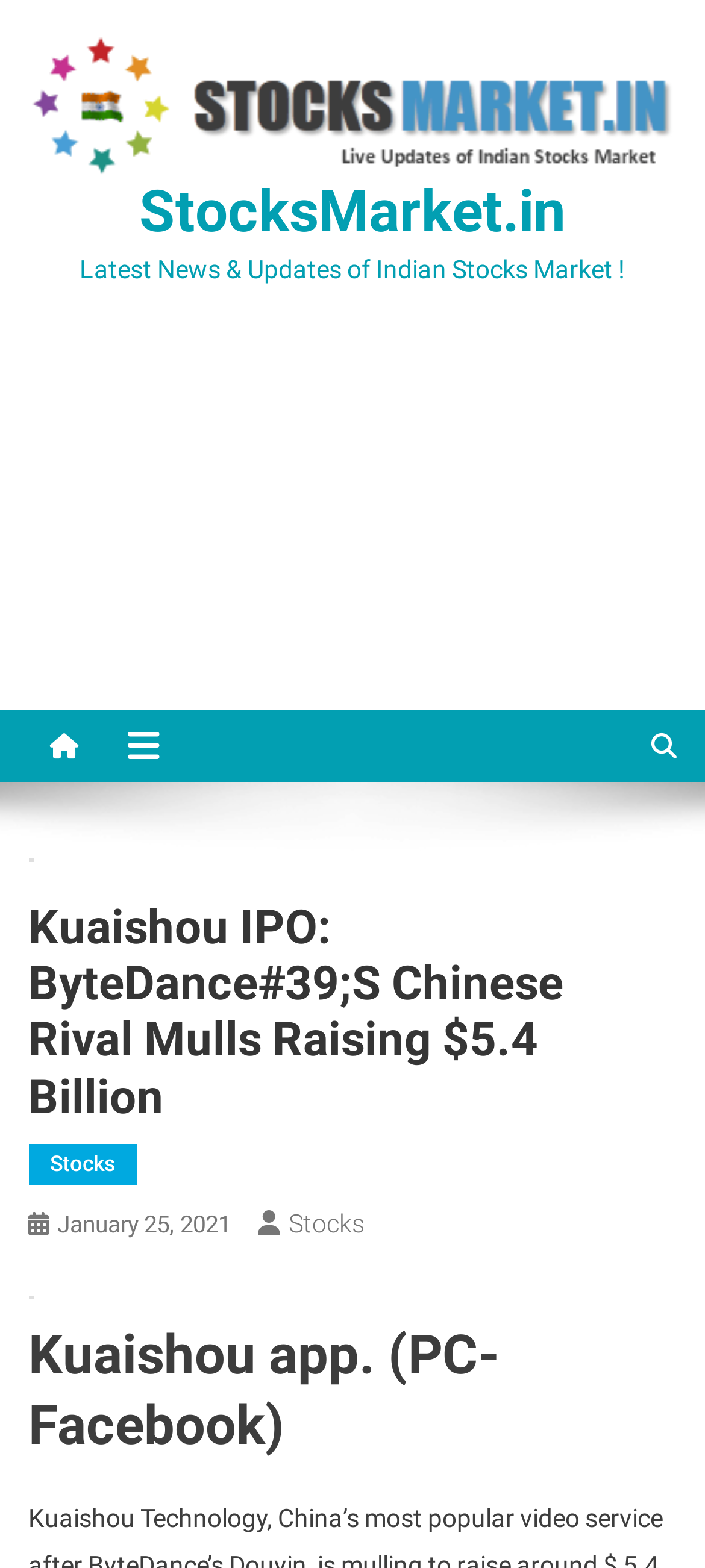What is the image below the heading?
Based on the image, give a one-word or short phrase answer.

Kuaishou app. (PC-Facebook)